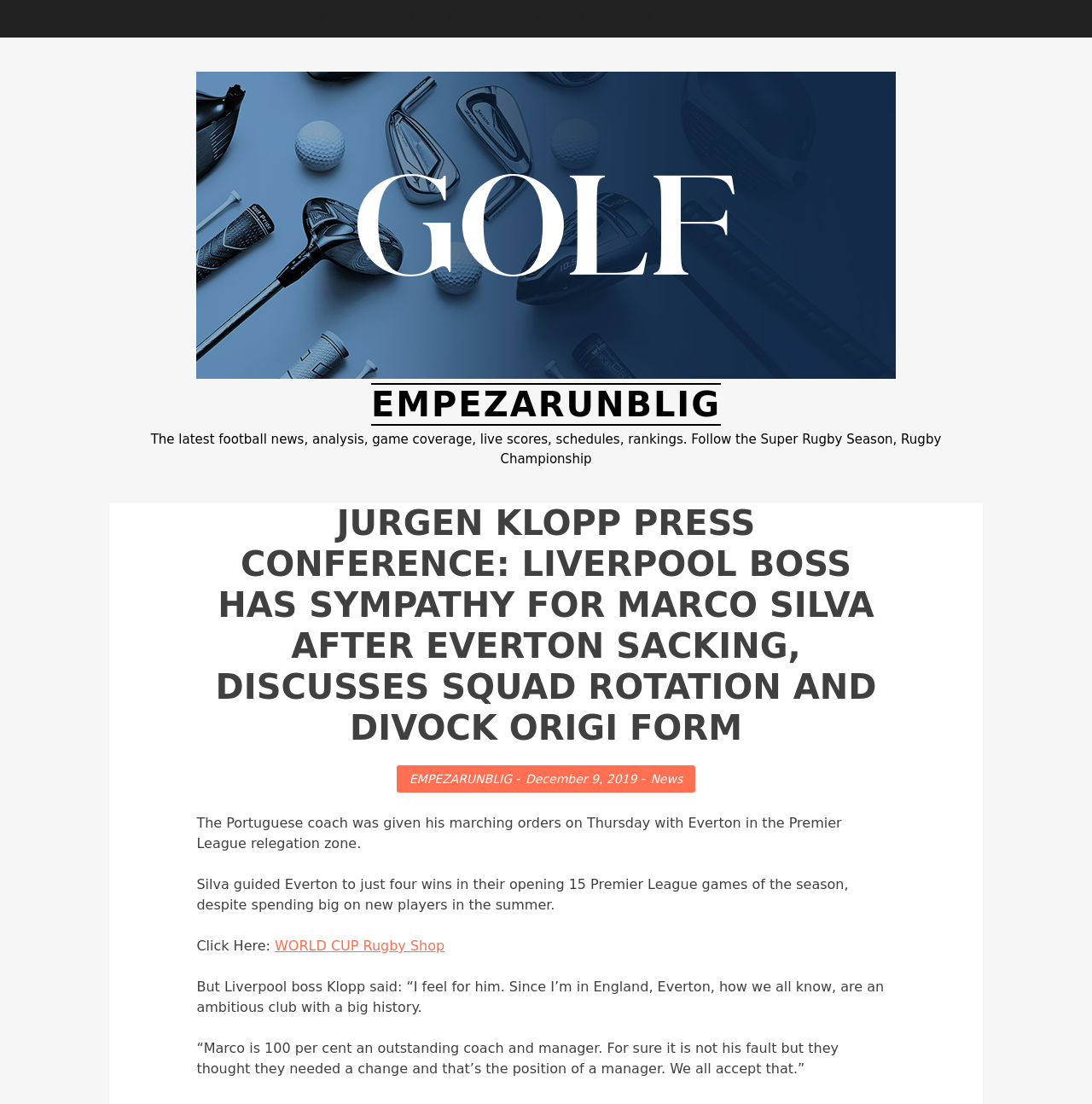Predict the bounding box of the UI element based on this description: "striped gaa shirt".

[0.349, 0.0, 0.479, 0.034]